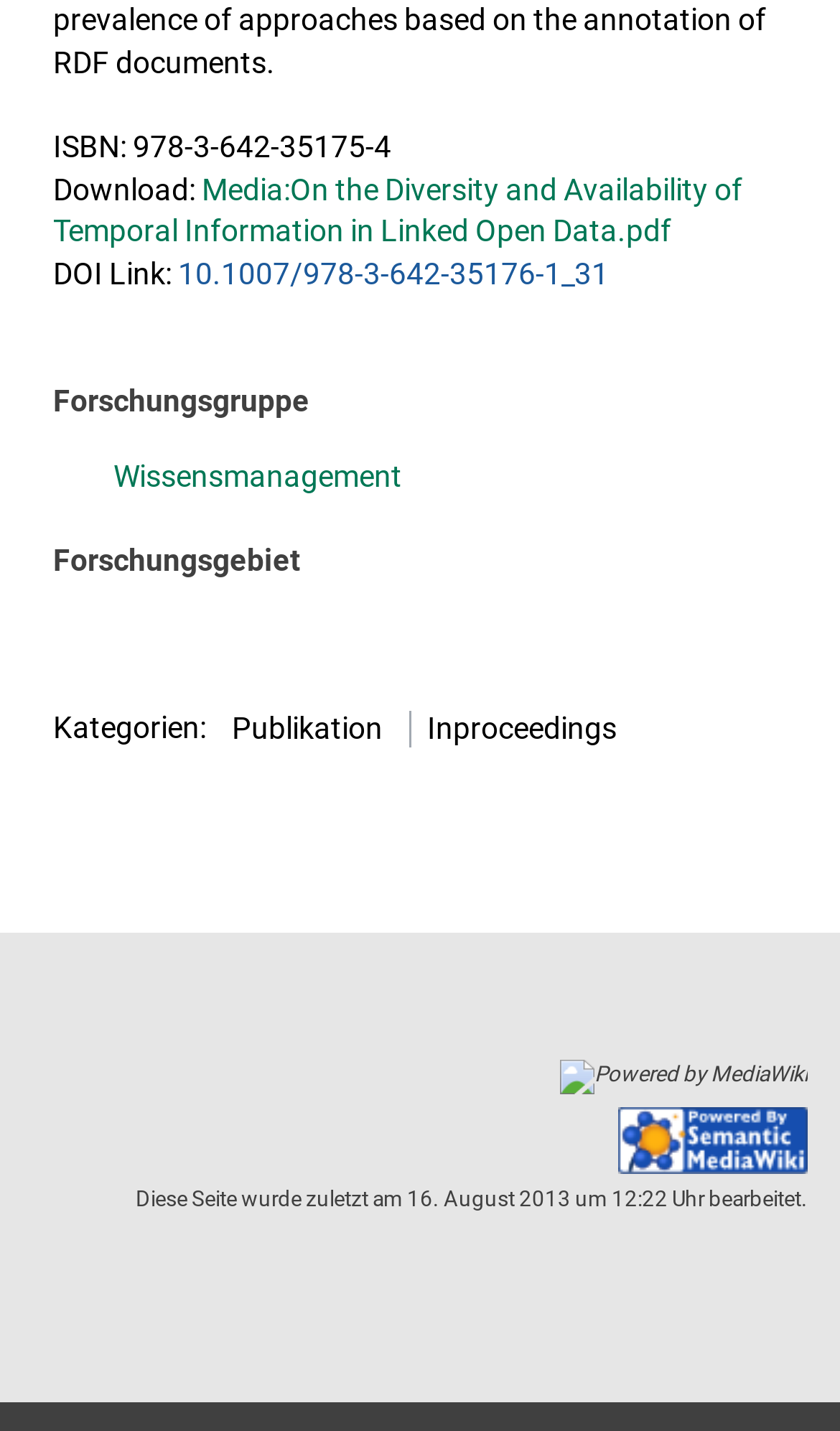Find the bounding box coordinates of the element you need to click on to perform this action: 'Check the Powered by MediaWiki link'. The coordinates should be represented by four float values between 0 and 1, in the format [left, top, right, bottom].

[0.667, 0.743, 0.962, 0.76]